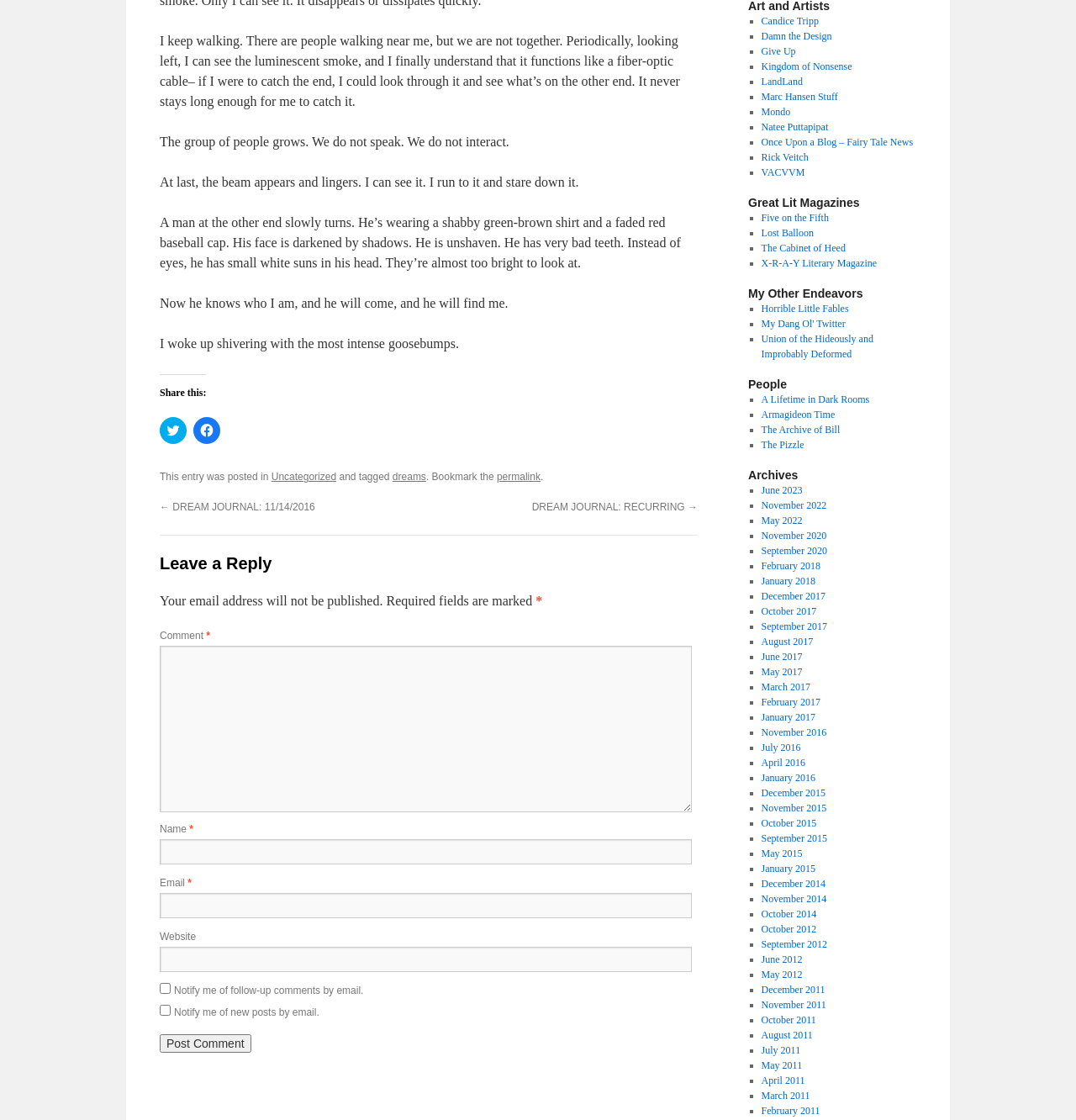Bounding box coordinates should be provided in the format (top-left x, top-left y, bottom-right x, bottom-right y) with all values between 0 and 1. Identify the bounding box for this UI element: January 2015

[0.707, 0.77, 0.758, 0.781]